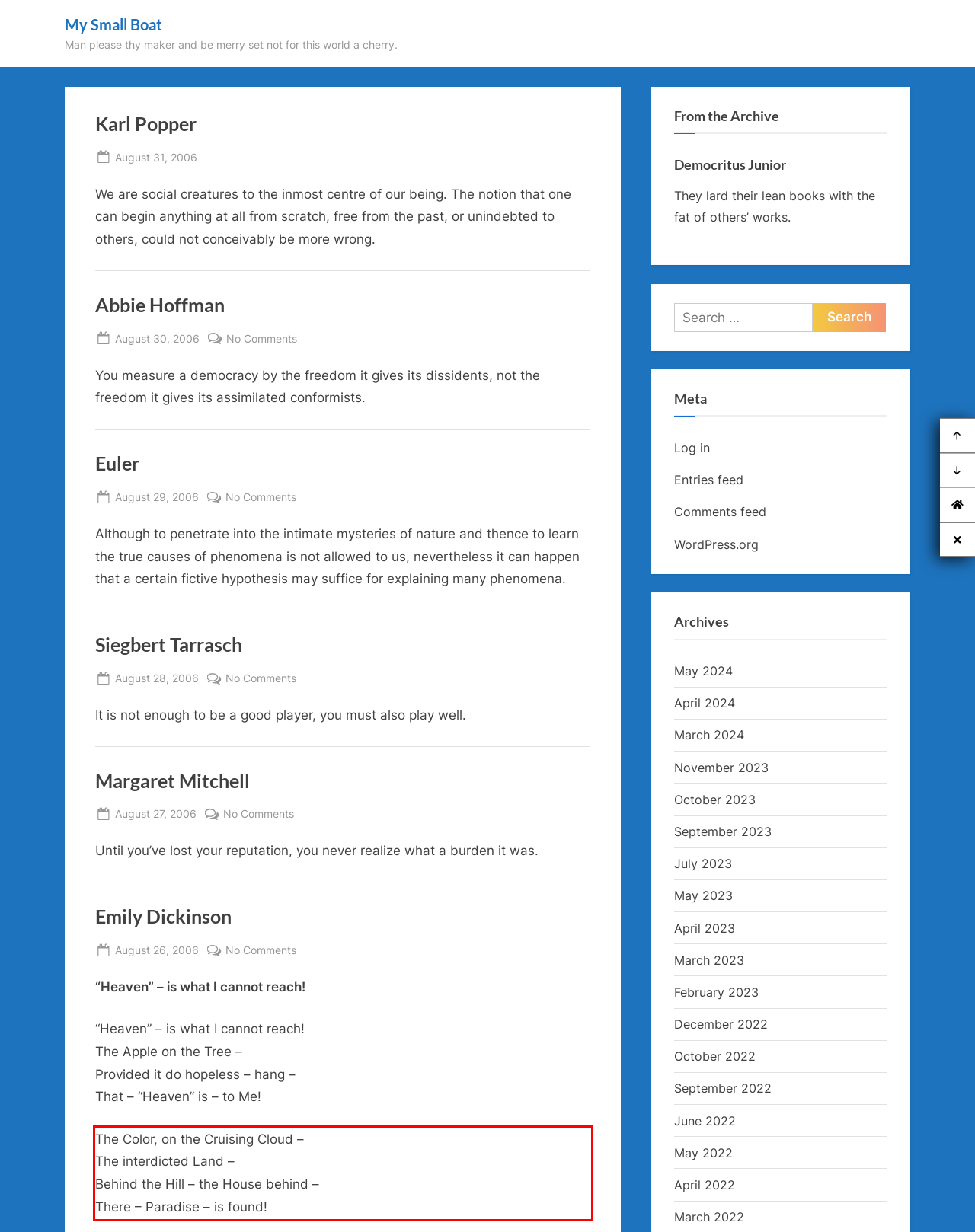The screenshot you have been given contains a UI element surrounded by a red rectangle. Use OCR to read and extract the text inside this red rectangle.

The Color, on the Cruising Cloud – The interdicted Land – Behind the Hill – the House behind – There – Paradise – is found!